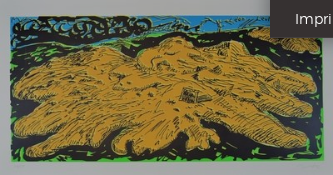Please examine the image and provide a detailed answer to the question: What is the dominant color of the background?

According to the caption, the vibrant composition features a bold black background, which suggests that black is the dominant color of the background.